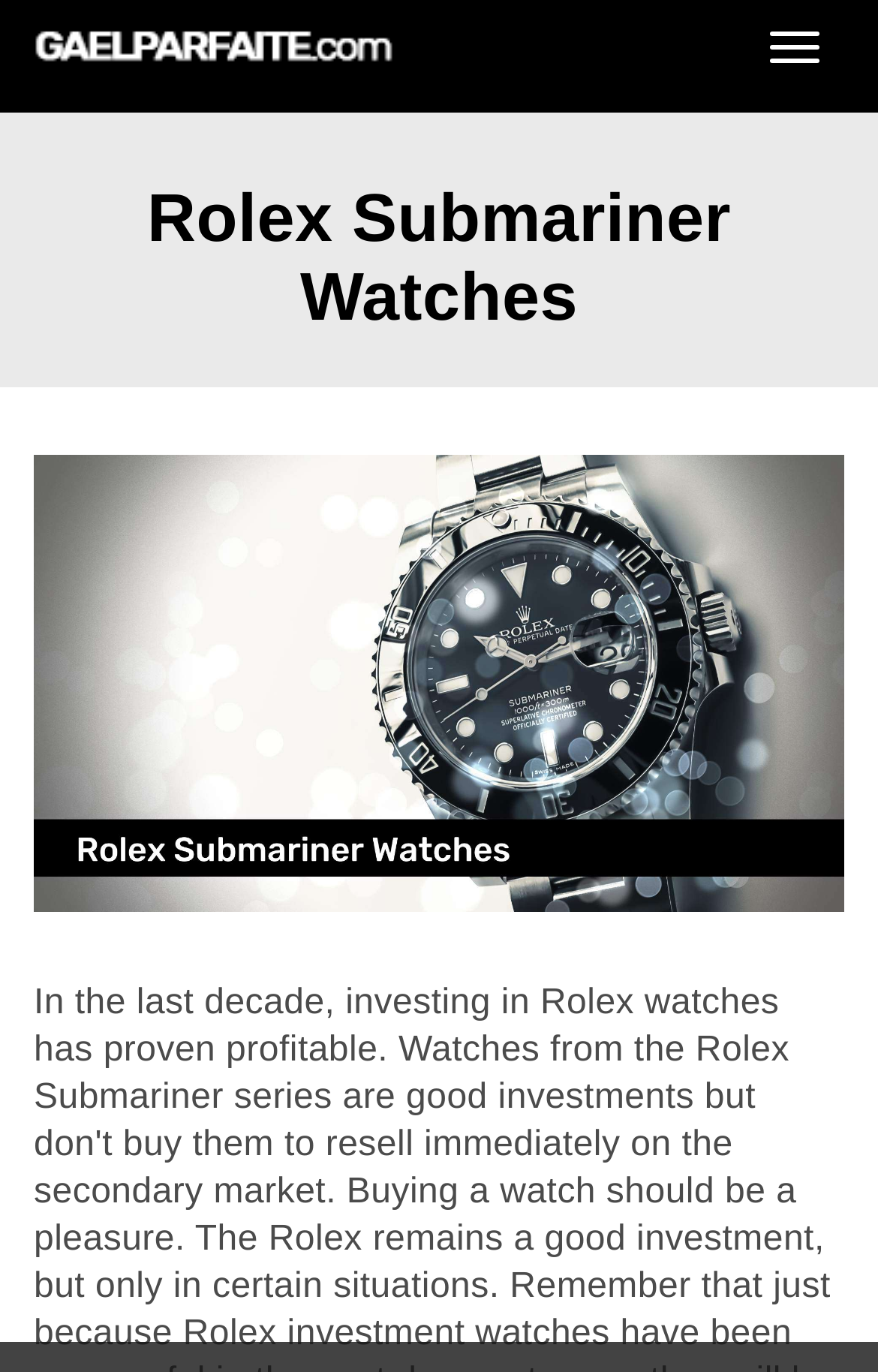Using the provided element description "Toggle navigation", determine the bounding box coordinates of the UI element.

[0.849, 0.007, 0.962, 0.062]